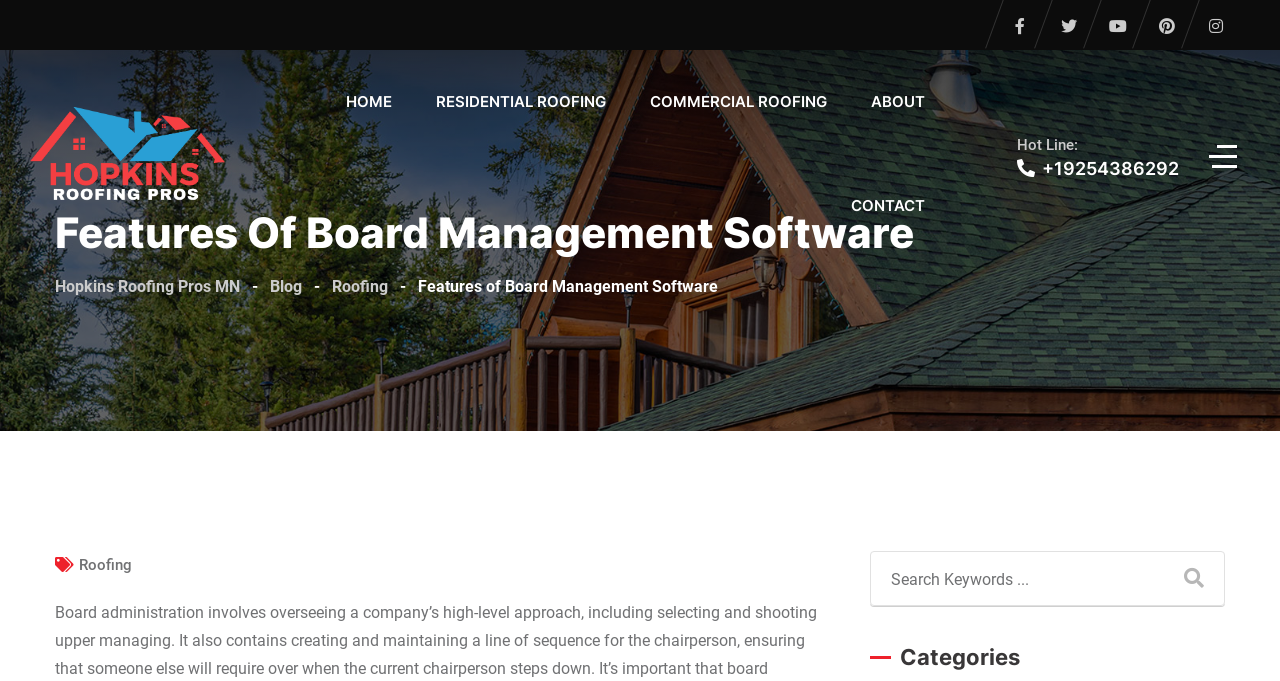Please predict the bounding box coordinates of the element's region where a click is necessary to complete the following instruction: "Call the hotline". The coordinates should be represented by four float numbers between 0 and 1, i.e., [left, top, right, bottom].

[0.811, 0.231, 0.921, 0.262]